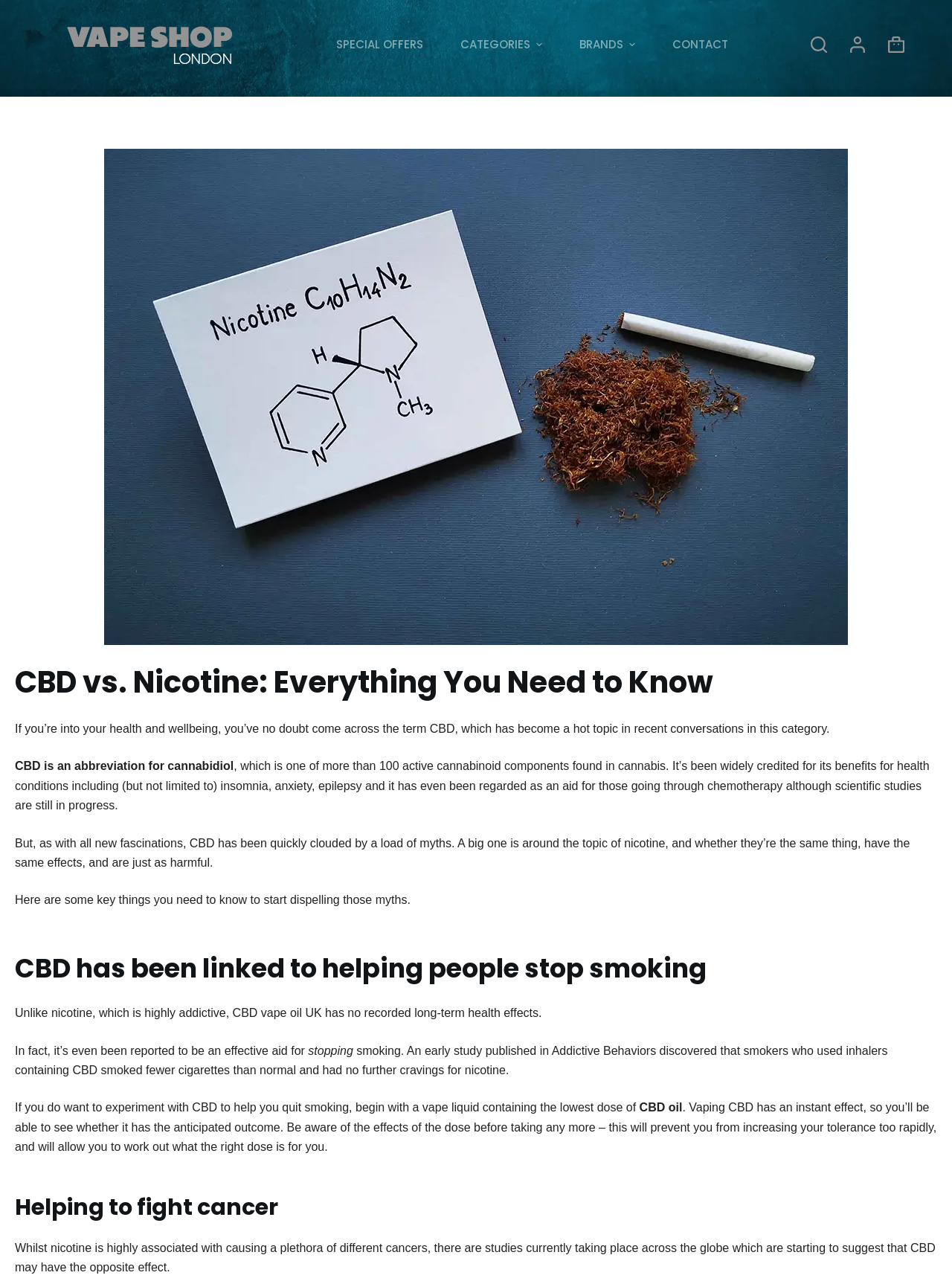Identify the bounding box coordinates necessary to click and complete the given instruction: "Explore the SPECIAL OFFERS menu".

[0.333, 0.014, 0.464, 0.056]